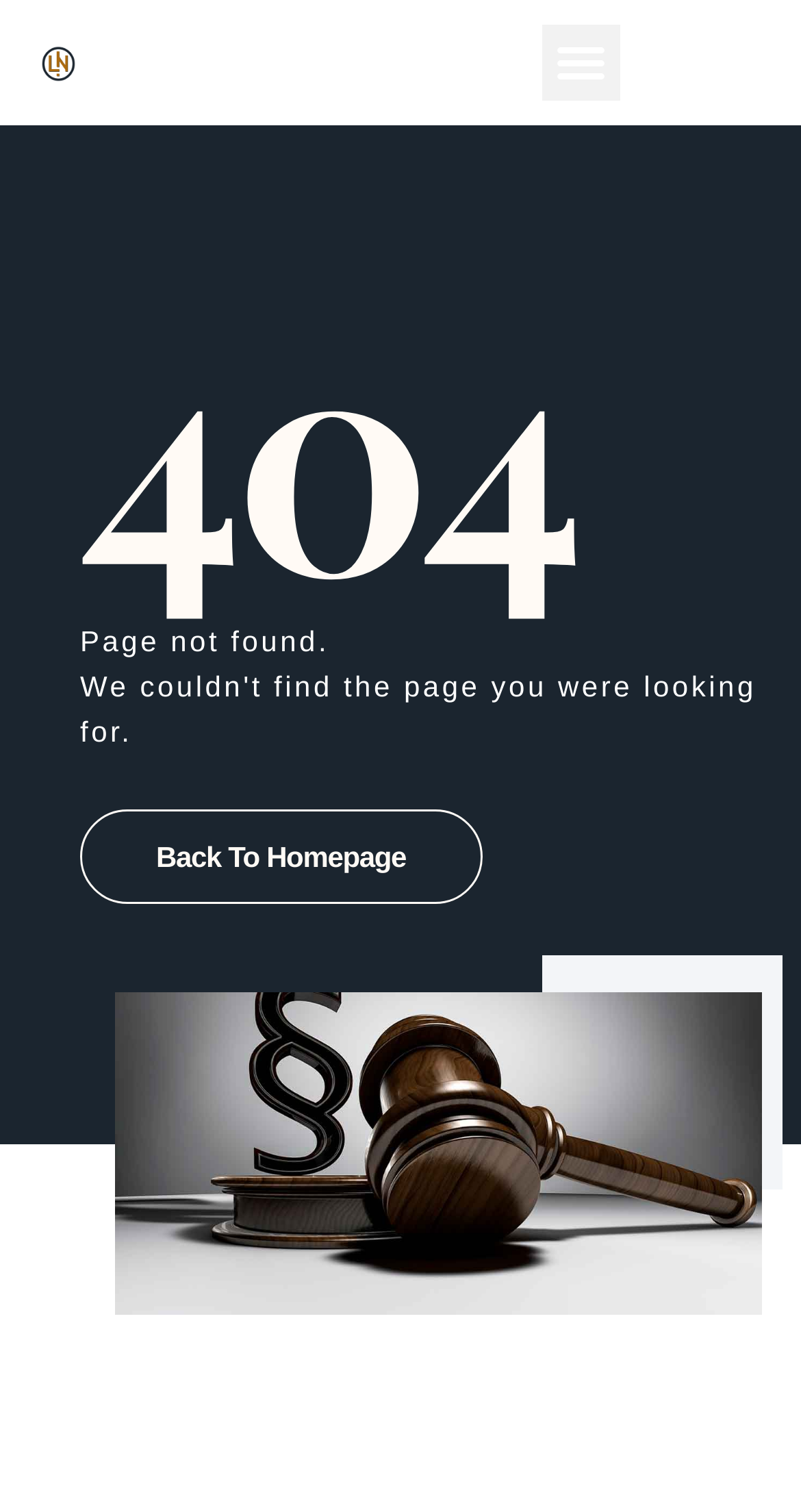Bounding box coordinates are specified in the format (top-left x, top-left y, bottom-right x, bottom-right y). All values are floating point numbers bounded between 0 and 1. Please provide the bounding box coordinate of the region this sentence describes: Back to Homepage

[0.1, 0.535, 0.602, 0.598]